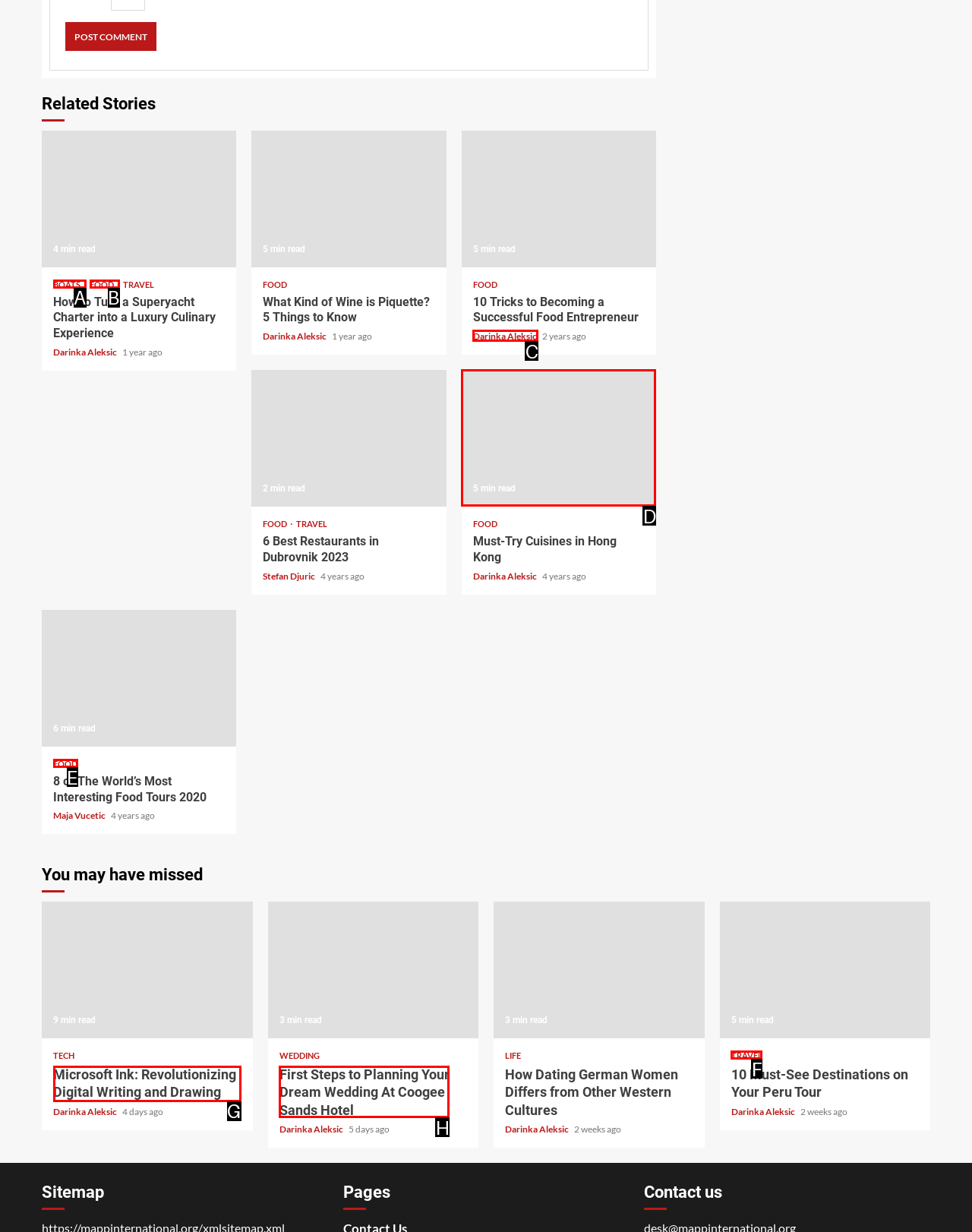Identify which HTML element should be clicked to fulfill this instruction: Check the article 'Microsoft Ink: Revolutionizing Digital Writing and Drawing' Reply with the correct option's letter.

G